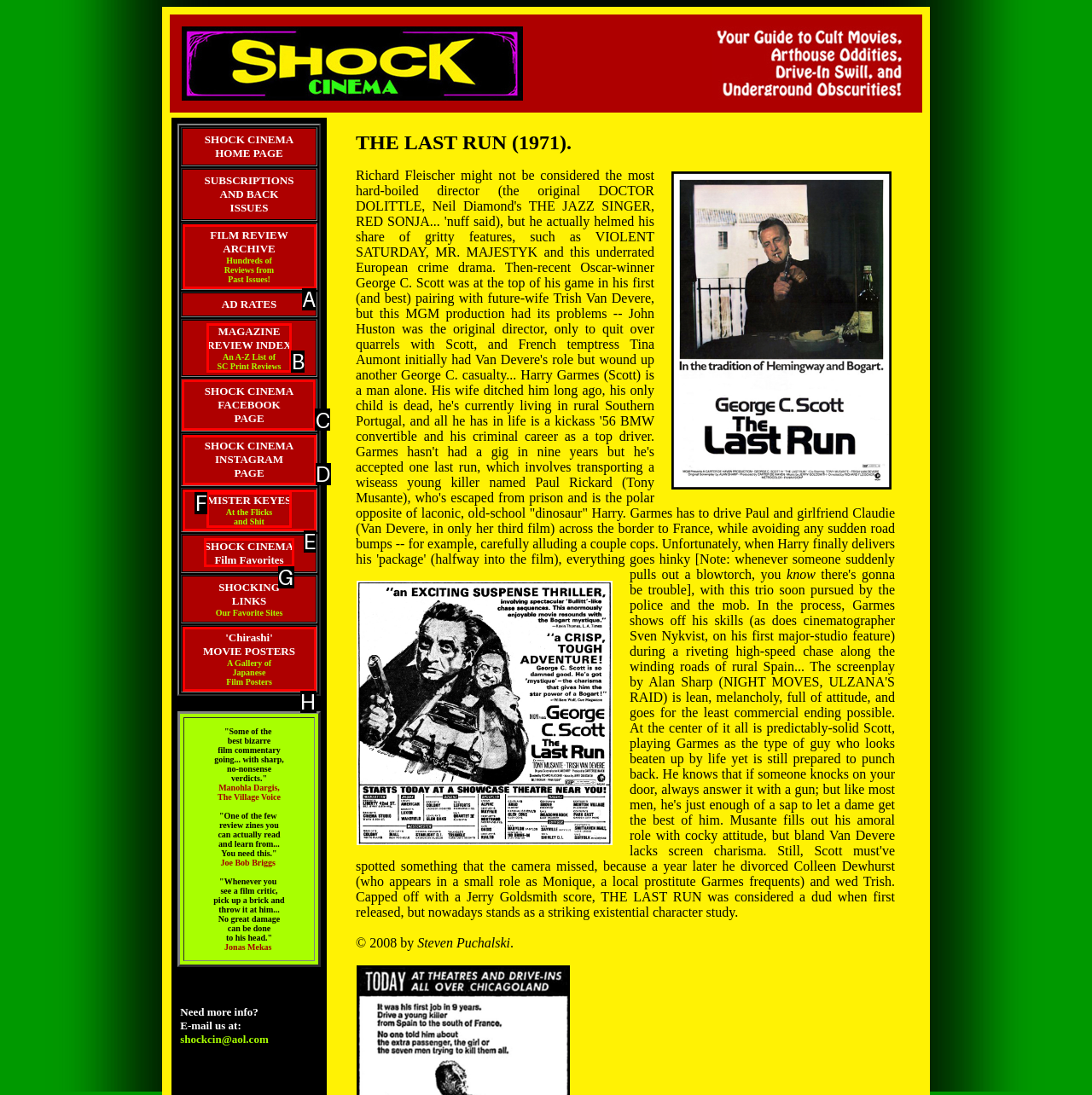Determine the letter of the element I should select to fulfill the following instruction: Check out SHOCK CINEMA FACEBOOK PAGE. Just provide the letter.

C